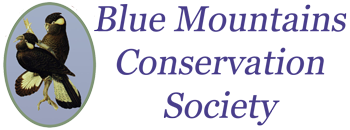Elaborate on the contents of the image in a comprehensive manner.

The image features the logo of the Blue Mountains Conservation Society. It depicts two stylized birds positioned within an oval shape, symbolizing the organization’s commitment to the conservation of the local environment and wildlife. The text accompanying the graphic reads "Blue Mountains Conservation Society," emphasizing the society's focus on ecological preservation in the iconic Blue Mountains region. This logo represents the society's mission to raise awareness and advocate for sustainable practices in protecting natural habitats.